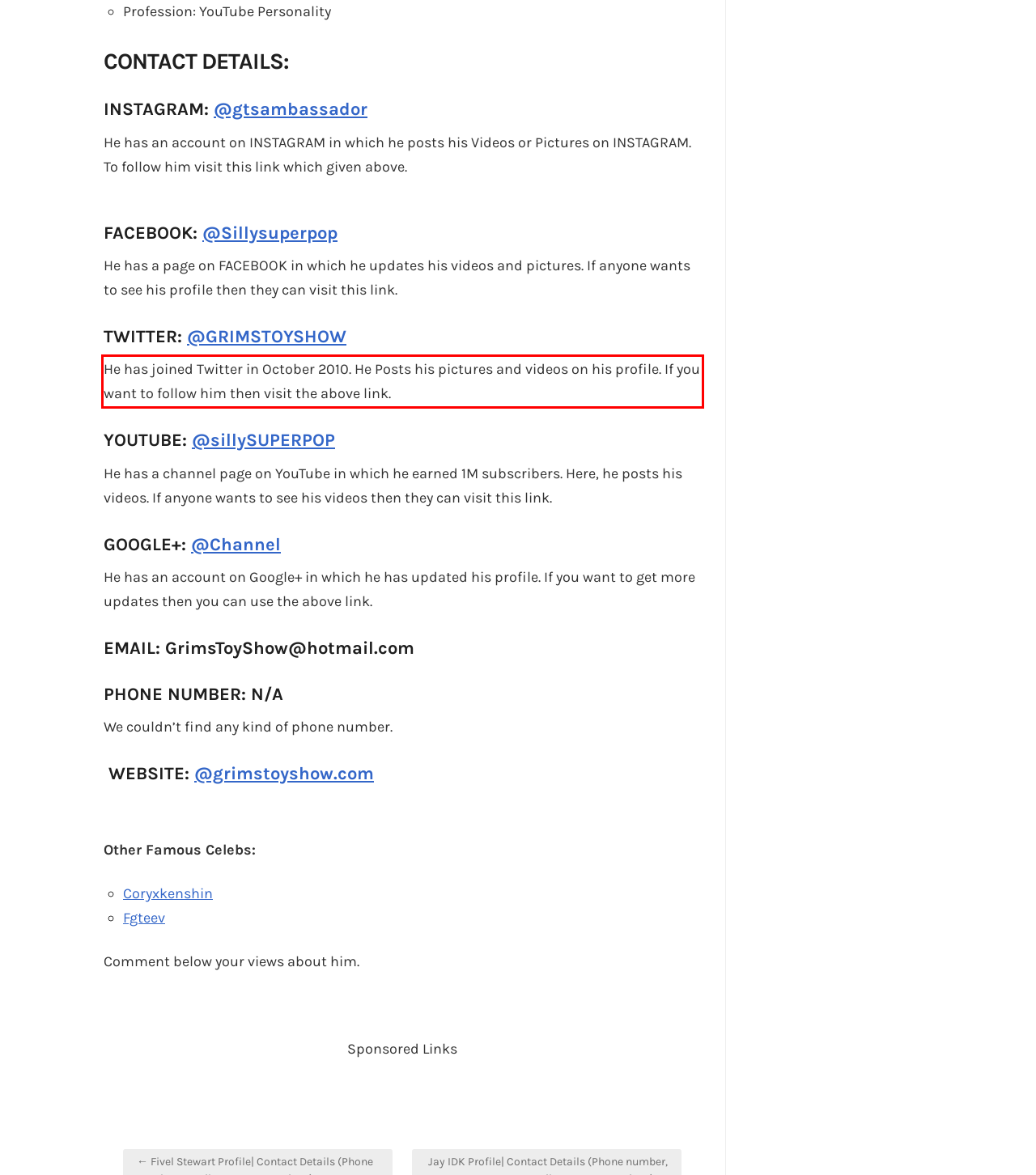Analyze the screenshot of the webpage and extract the text from the UI element that is inside the red bounding box.

He has joined Twitter in October 2010. He Posts his pictures and videos on his profile. If you want to follow him then visit the above link.